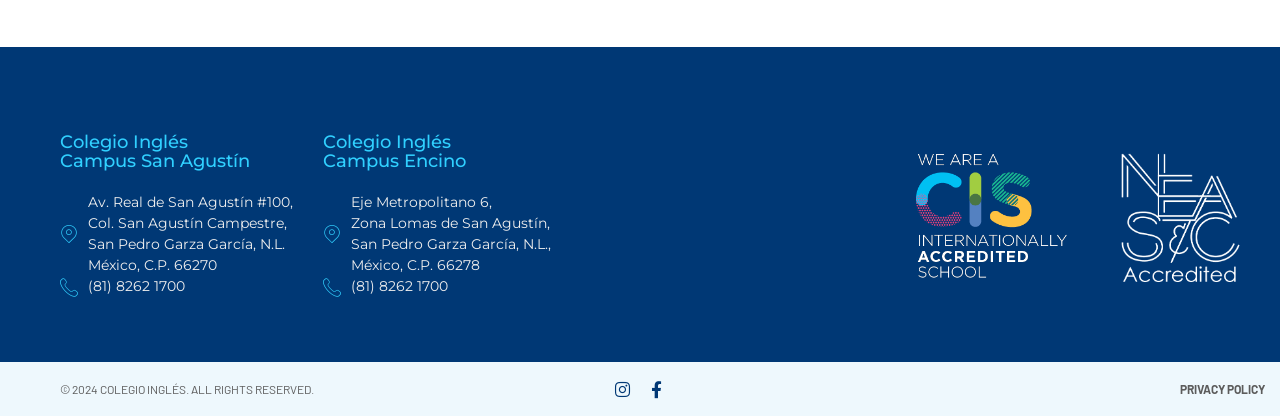Given the description "Privacy Policy", provide the bounding box coordinates of the corresponding UI element.

[0.922, 0.915, 0.988, 0.958]